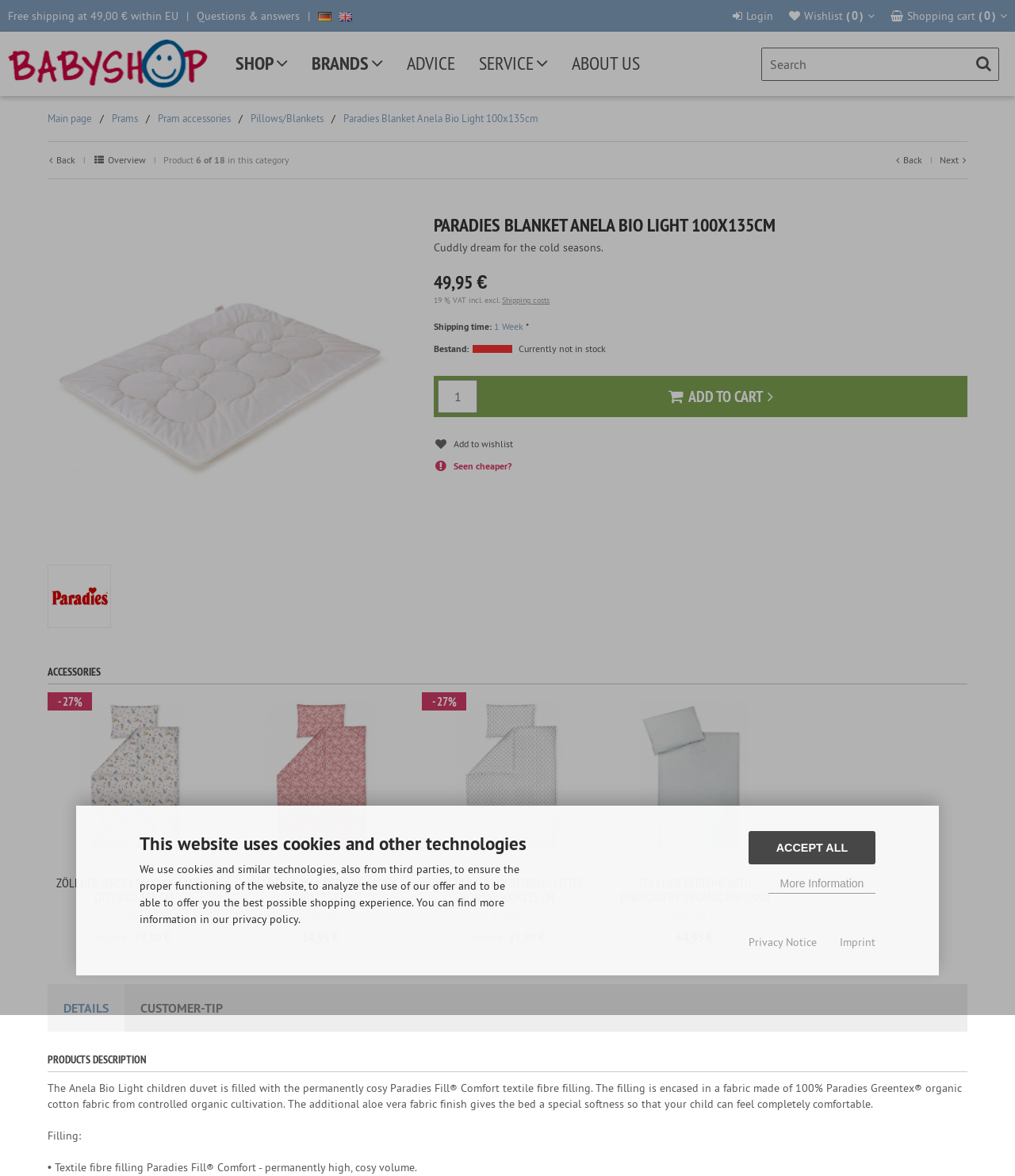Determine the primary headline of the webpage.

PARADIES BLANKET ANELA BIO LIGHT 100X135CM